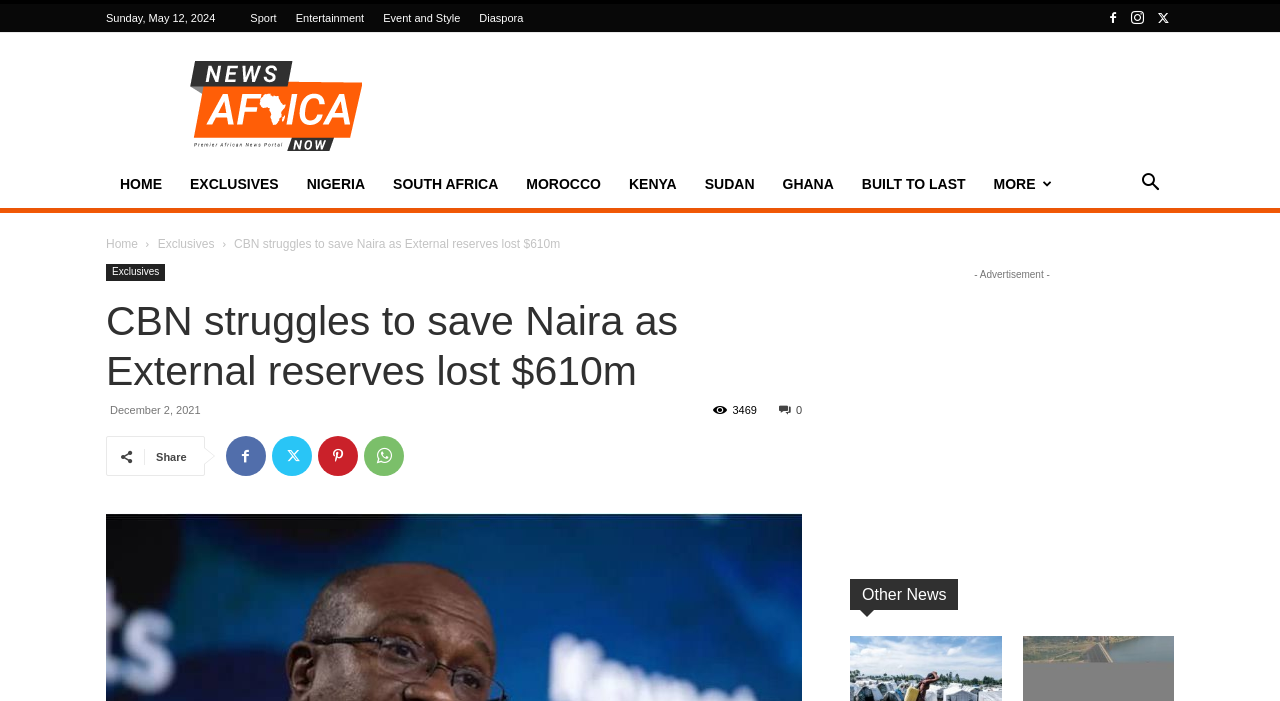Given the description: "Ghana", determine the bounding box coordinates of the UI element. The coordinates should be formatted as four float numbers between 0 and 1, [left, top, right, bottom].

[0.6, 0.228, 0.662, 0.297]